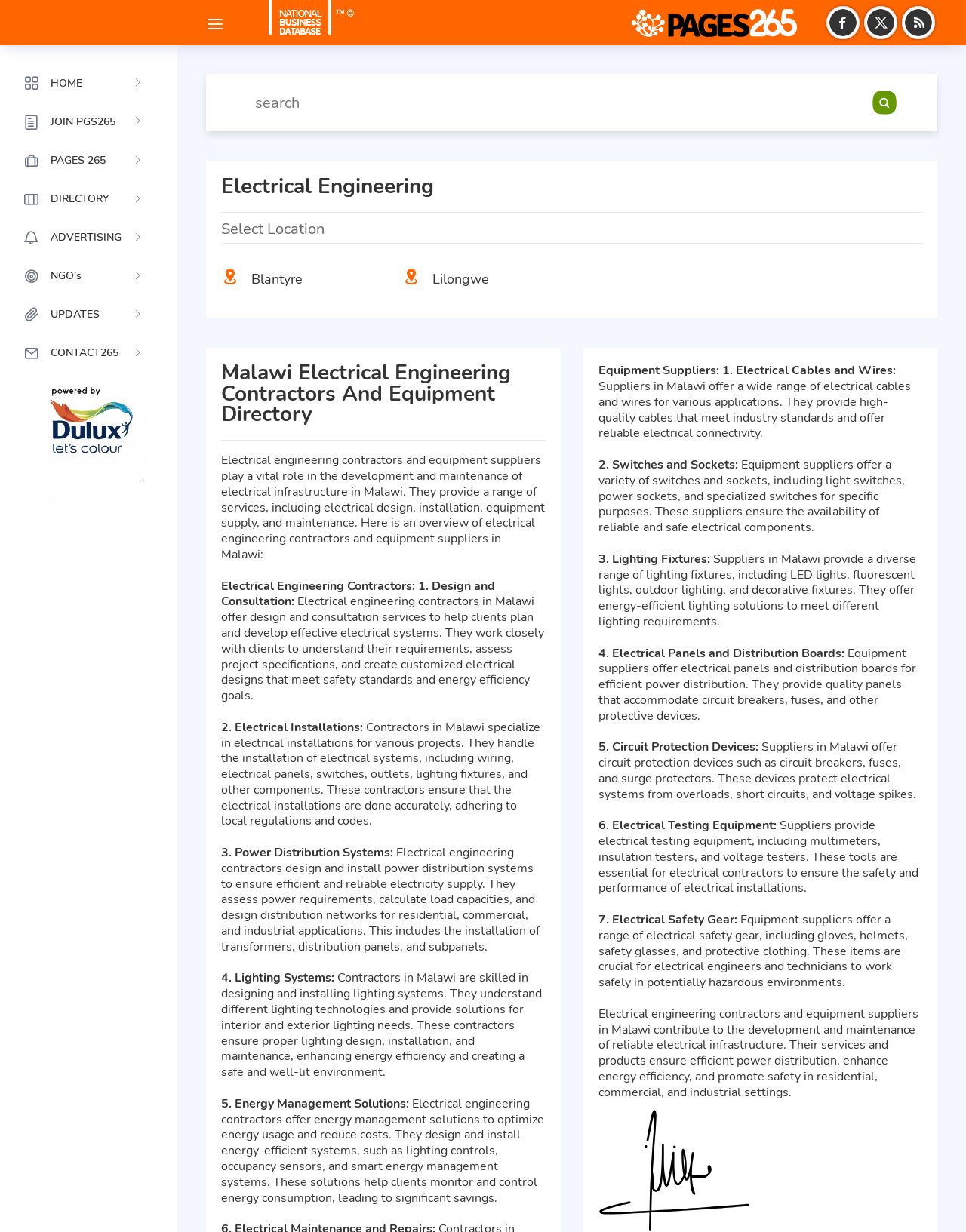Please determine the bounding box of the UI element that matches this description: PAGES 265. The coordinates should be given as (top-left x, top-left y, bottom-right x, bottom-right y), with all values between 0 and 1.

[0.012, 0.116, 0.171, 0.145]